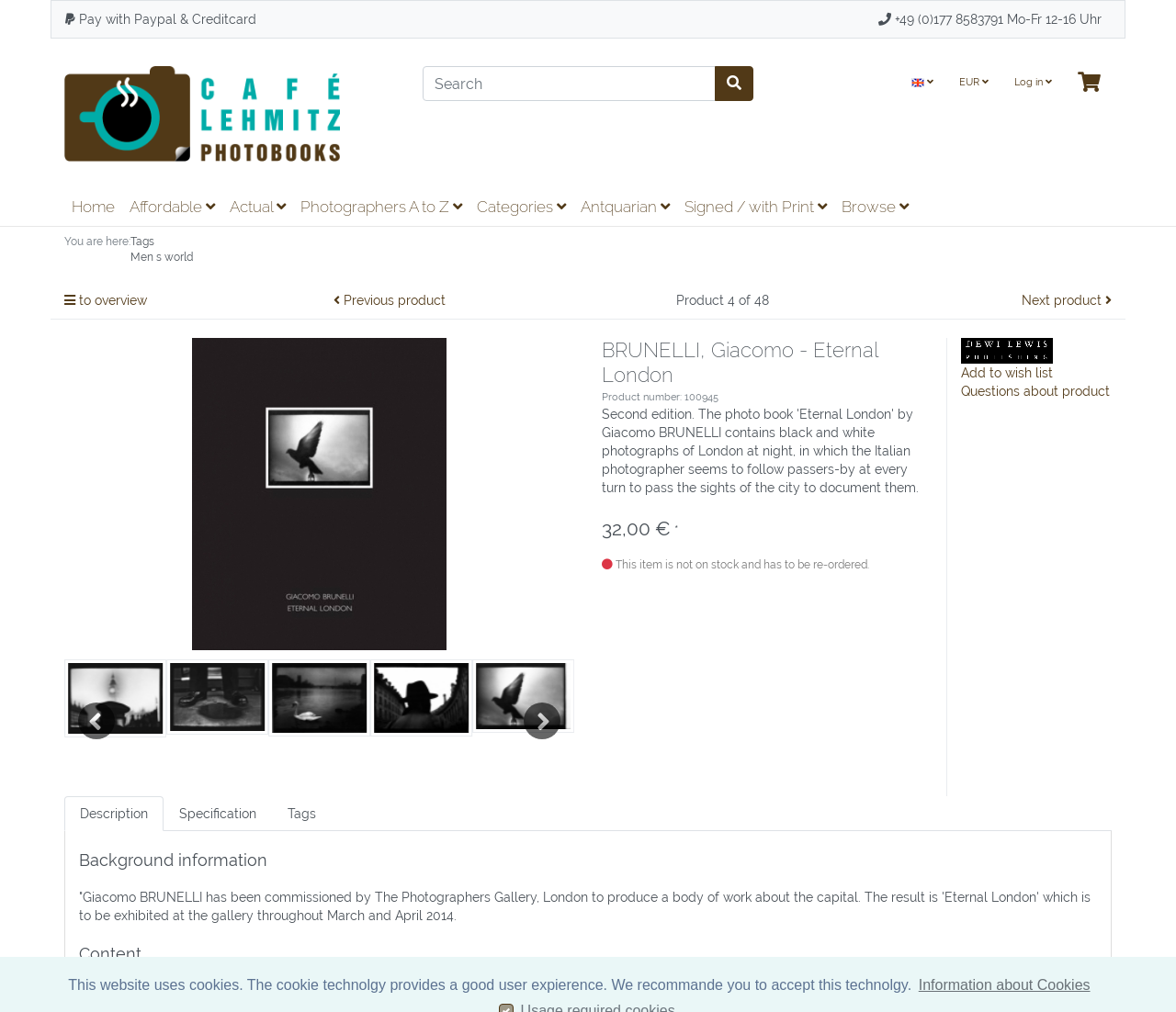Can you find and provide the title of the webpage?

BRUNELLI, Giacomo - Eternal London